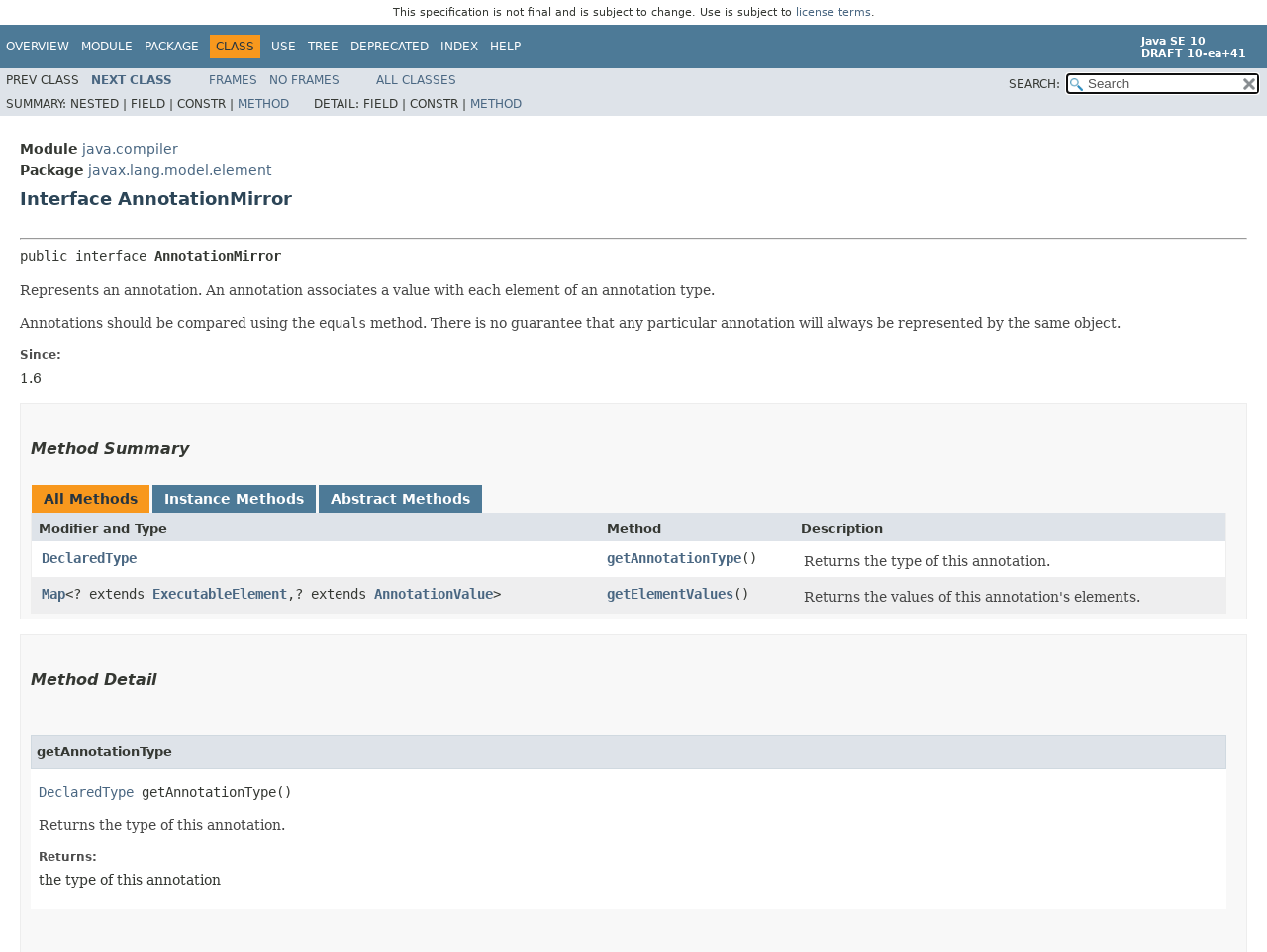Determine the bounding box coordinates of the element that should be clicked to execute the following command: "Search for a class".

[0.841, 0.077, 0.994, 0.098]